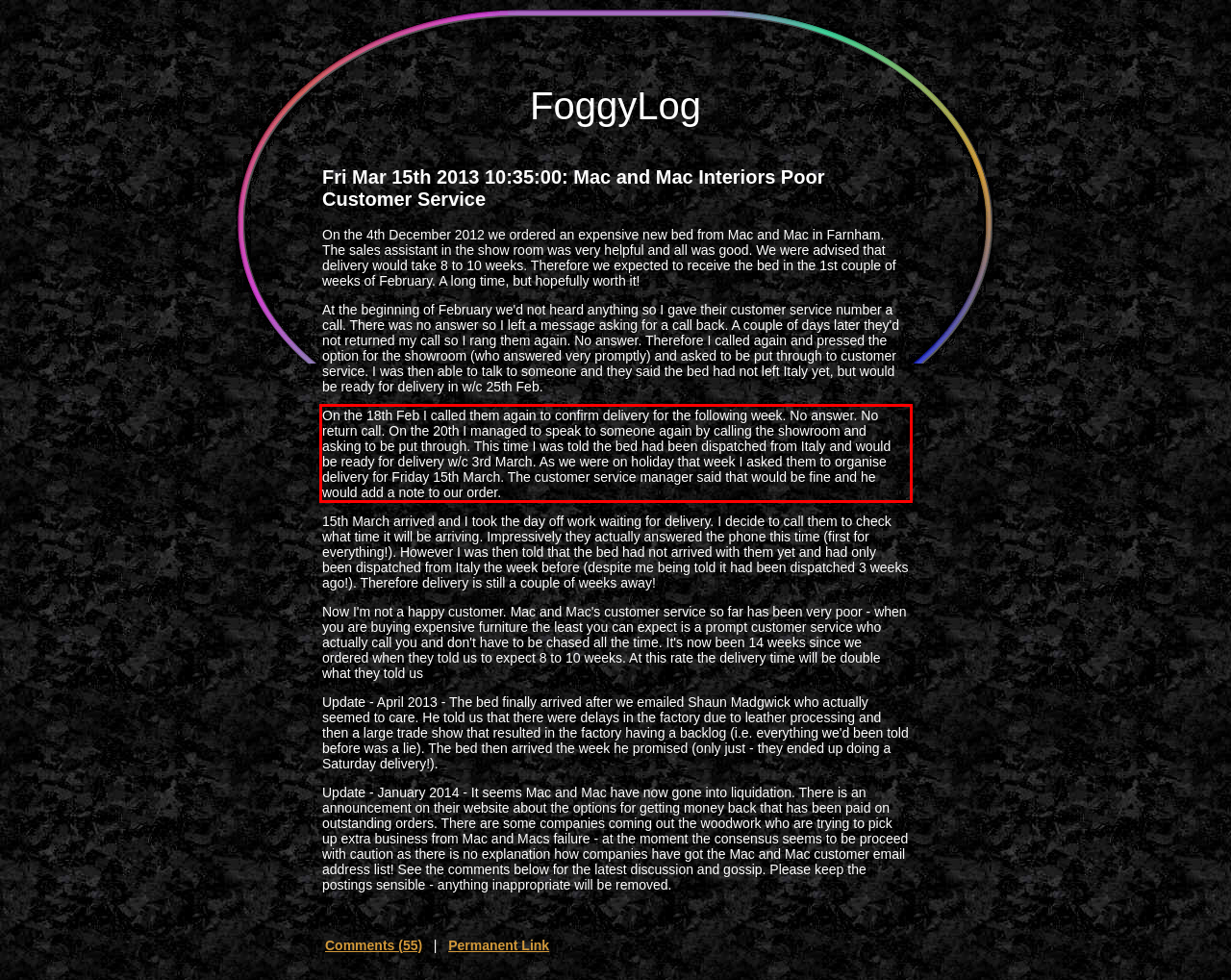The screenshot you have been given contains a UI element surrounded by a red rectangle. Use OCR to read and extract the text inside this red rectangle.

On the 18th Feb I called them again to confirm delivery for the following week. No answer. No return call. On the 20th I managed to speak to someone again by calling the showroom and asking to be put through. This time I was told the bed had been dispatched from Italy and would be ready for delivery w/c 3rd March. As we were on holiday that week I asked them to organise delivery for Friday 15th March. The customer service manager said that would be fine and he would add a note to our order.